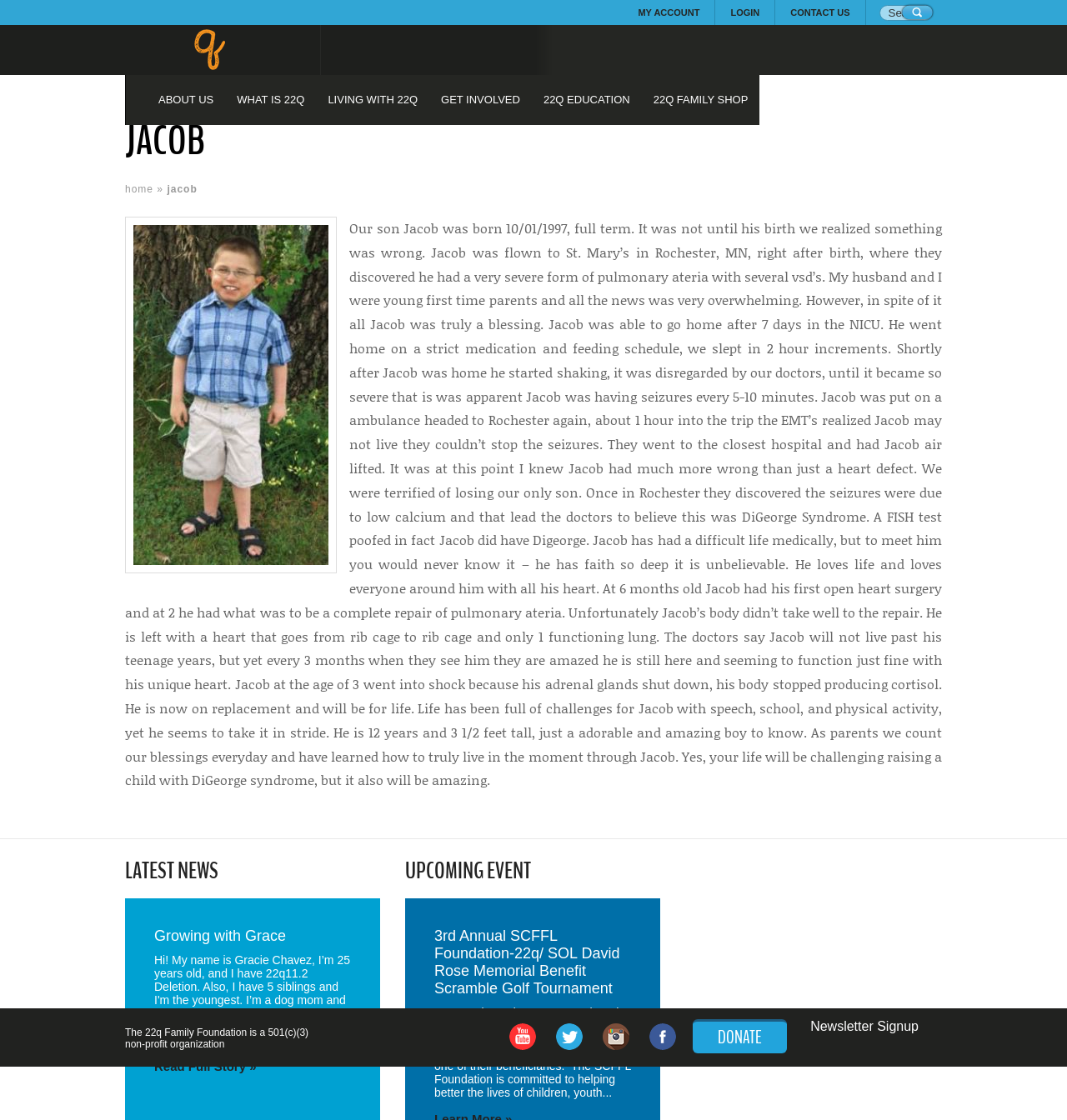Given the element description Read Full Story », specify the bounding box coordinates of the corresponding UI element in the format (top-left x, top-left y, bottom-right x, bottom-right y). All values must be between 0 and 1.

[0.145, 0.946, 0.24, 0.958]